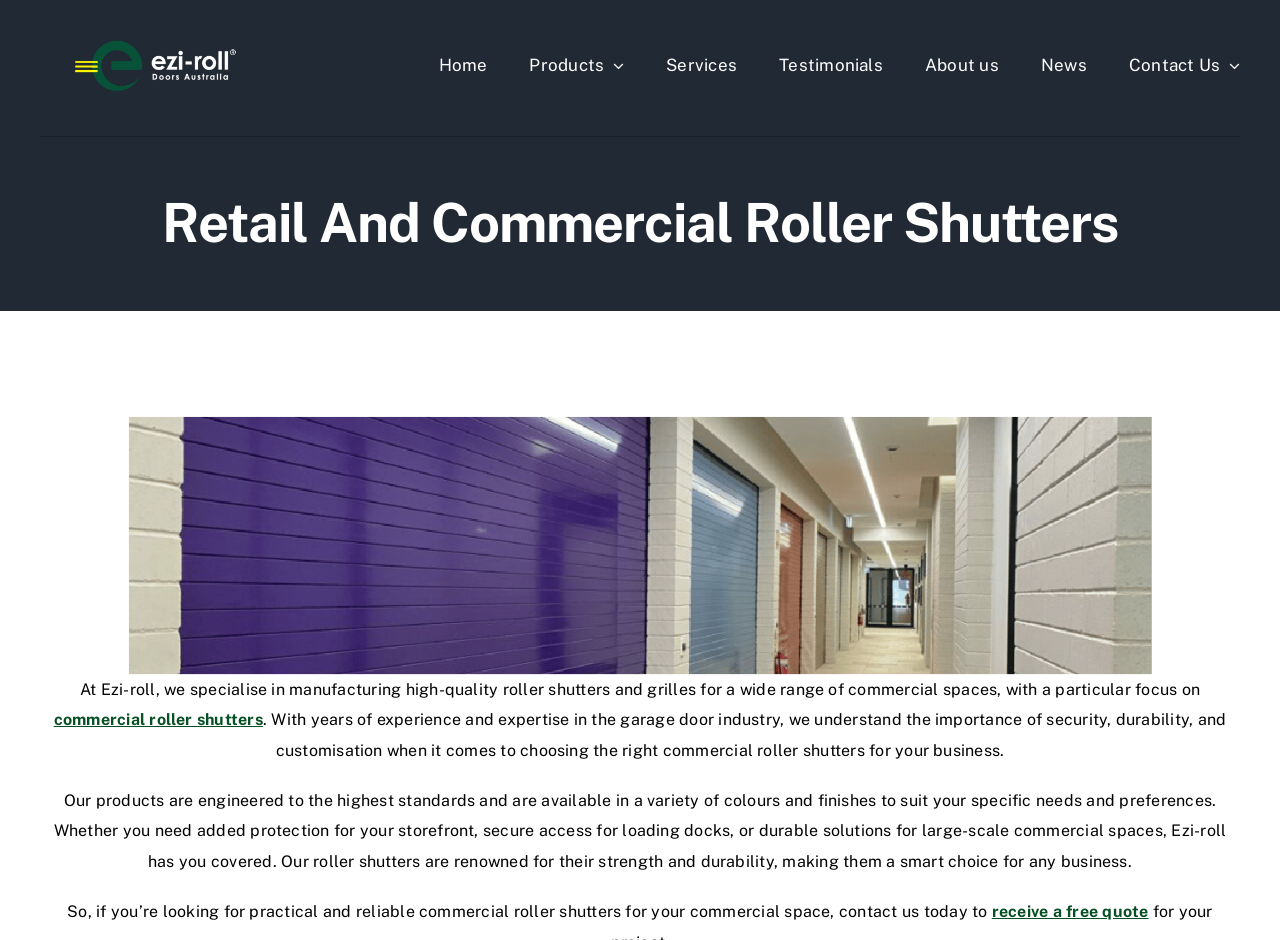What is the next step for customers interested in Ezi-roll's products?
Using the image, respond with a single word or phrase.

Contact us for a free quote